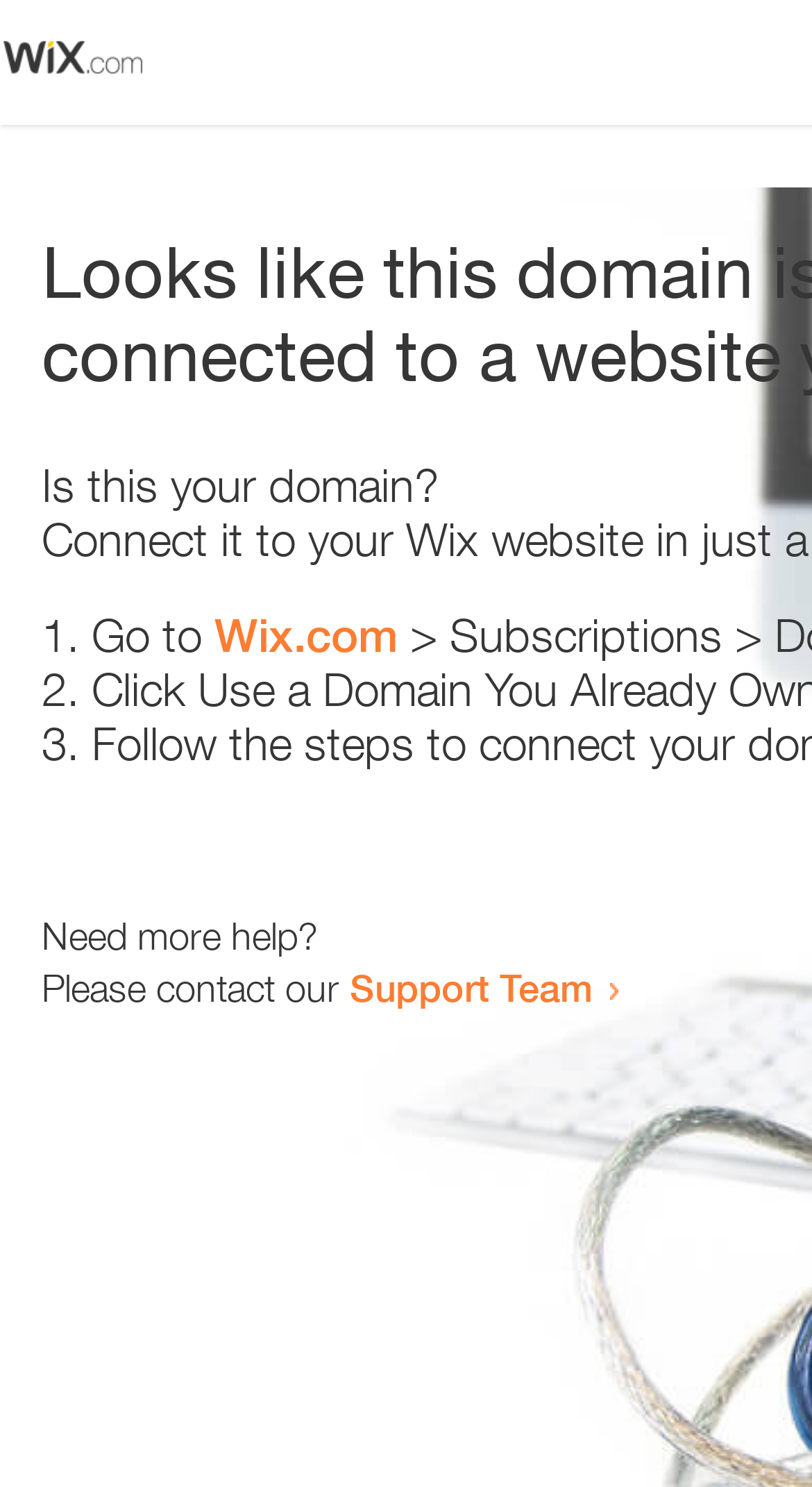Determine the bounding box of the UI component based on this description: "Wix.com". The bounding box coordinates should be four float values between 0 and 1, i.e., [left, top, right, bottom].

[0.264, 0.409, 0.49, 0.445]